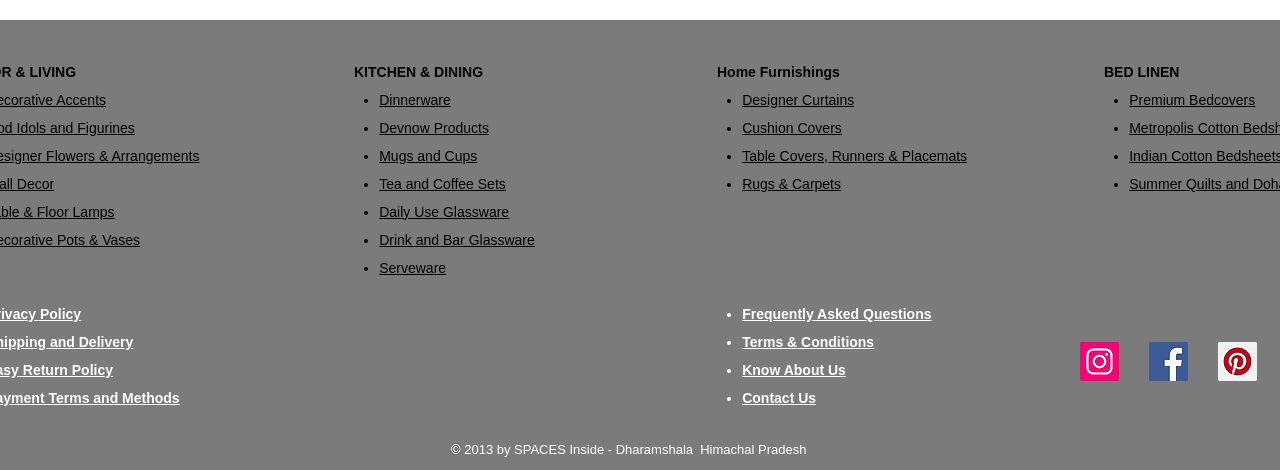What categories are available under Kitchen & Dining?
Based on the image content, provide your answer in one word or a short phrase.

Dinnerware, Devnow Products, etc.